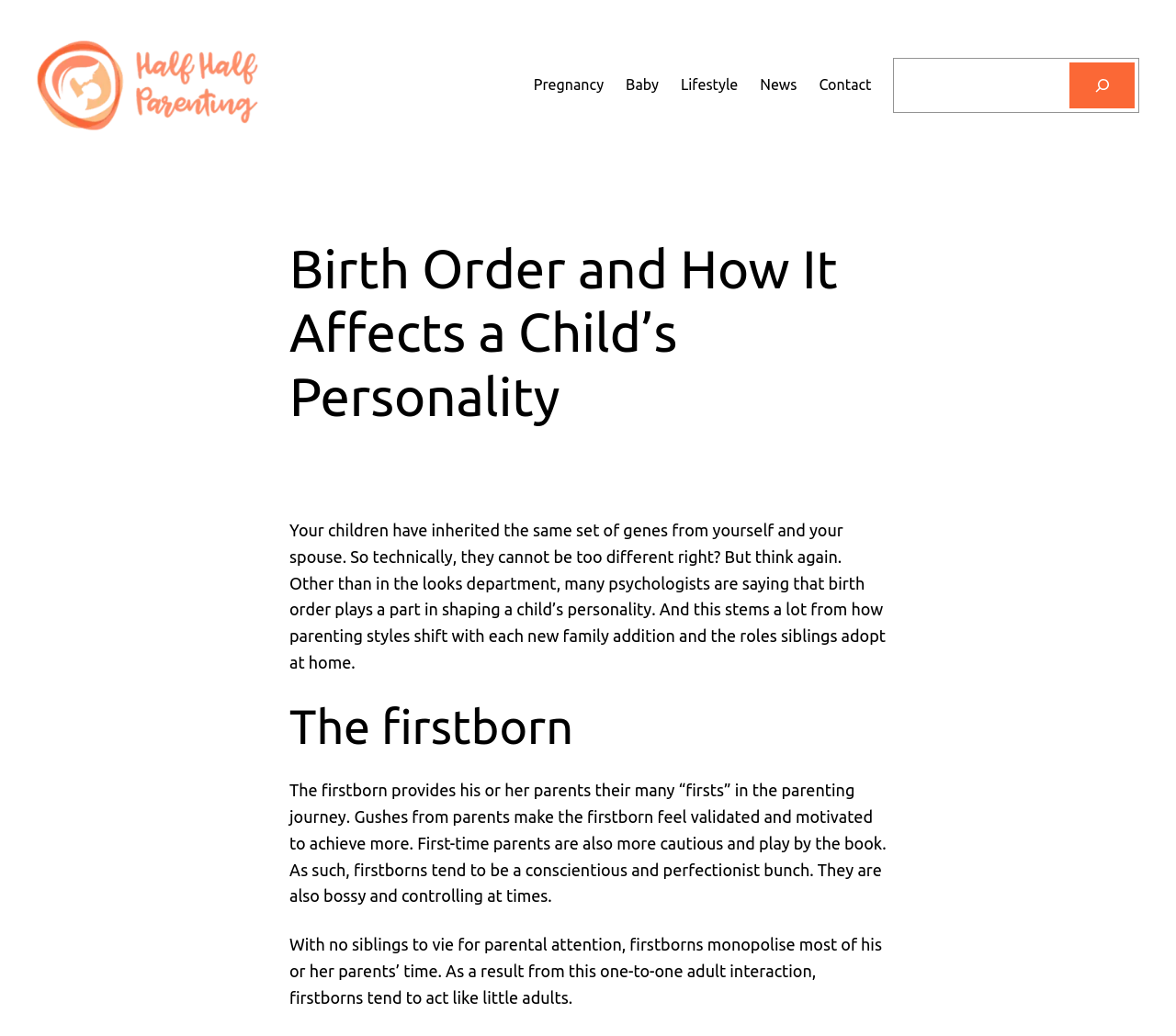Can you find the bounding box coordinates for the element that needs to be clicked to execute this instruction: "contact us"? The coordinates should be given as four float numbers between 0 and 1, i.e., [left, top, right, bottom].

[0.696, 0.071, 0.741, 0.094]